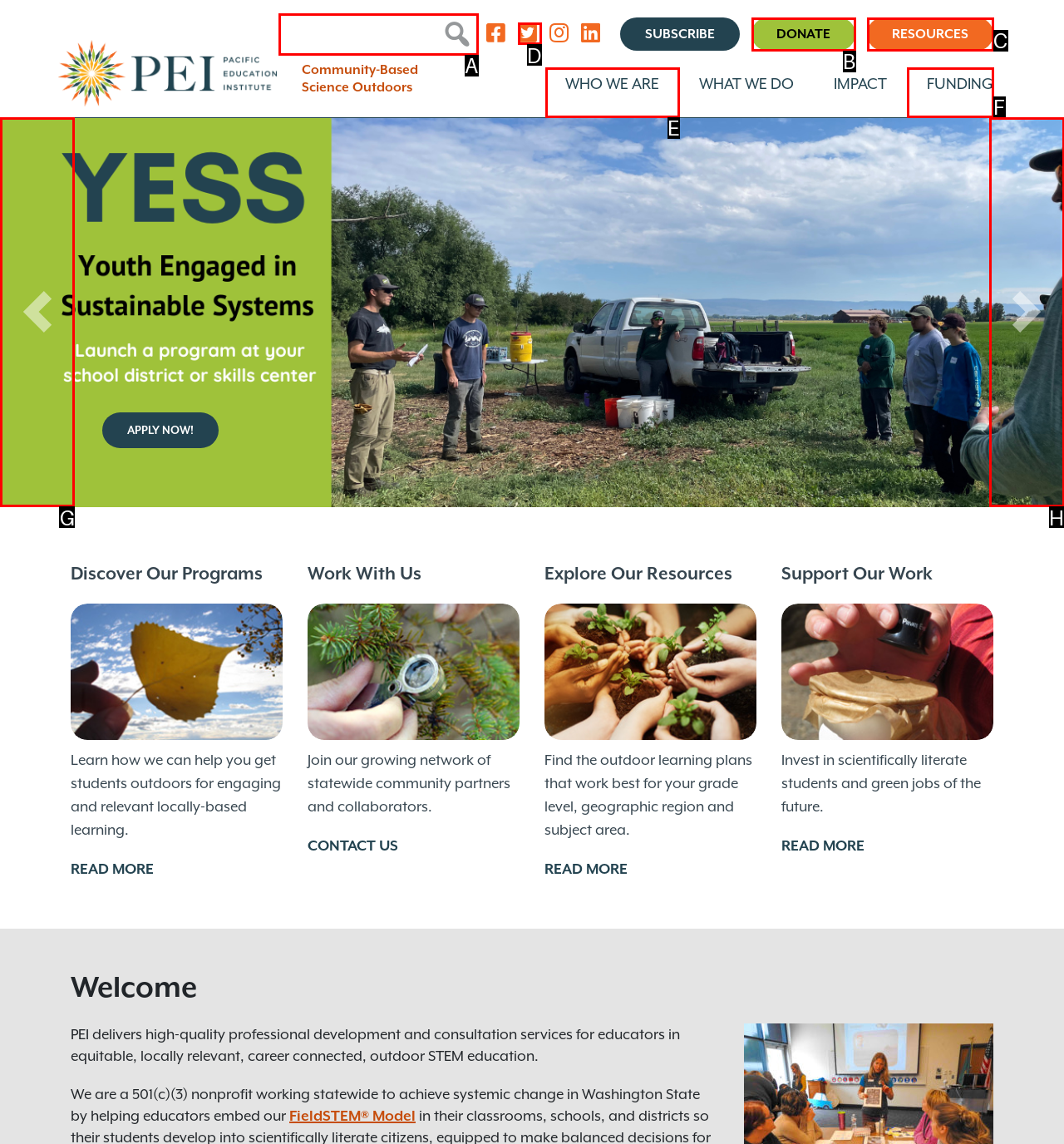Identify the HTML element that corresponds to the following description: Speechify vs Narakeet Provide the letter of the best matching option.

None